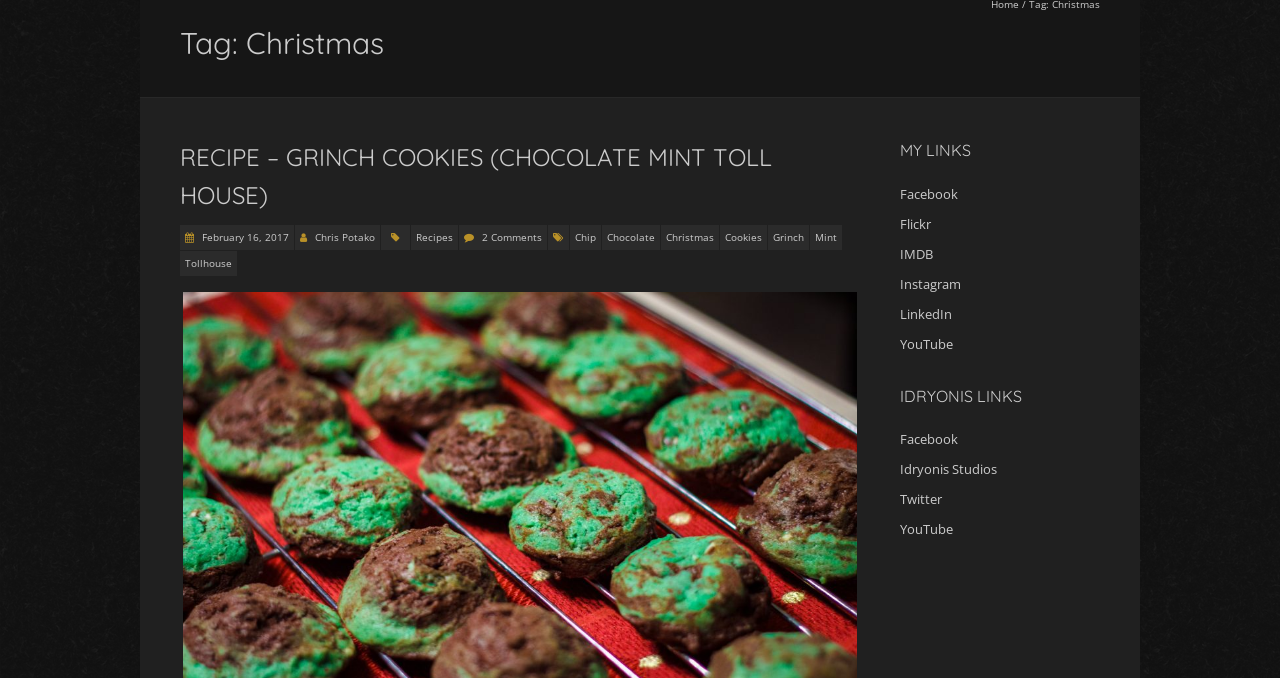Predict the bounding box coordinates for the UI element described as: "February 16, 2017". The coordinates should be four float numbers between 0 and 1, presented as [left, top, right, bottom].

[0.155, 0.339, 0.226, 0.36]